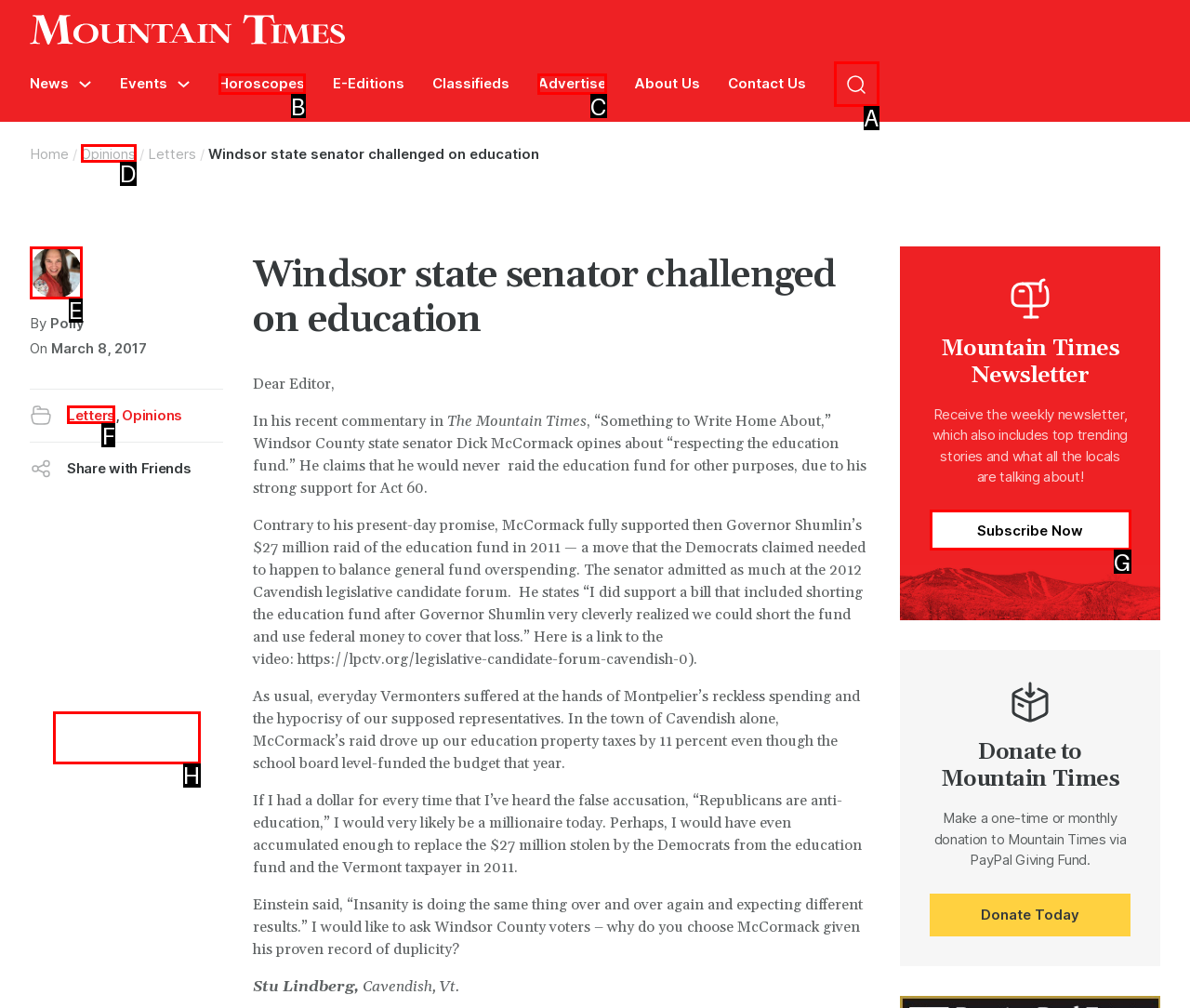Refer to the description: Search and choose the option that best fits. Provide the letter of that option directly from the options.

None